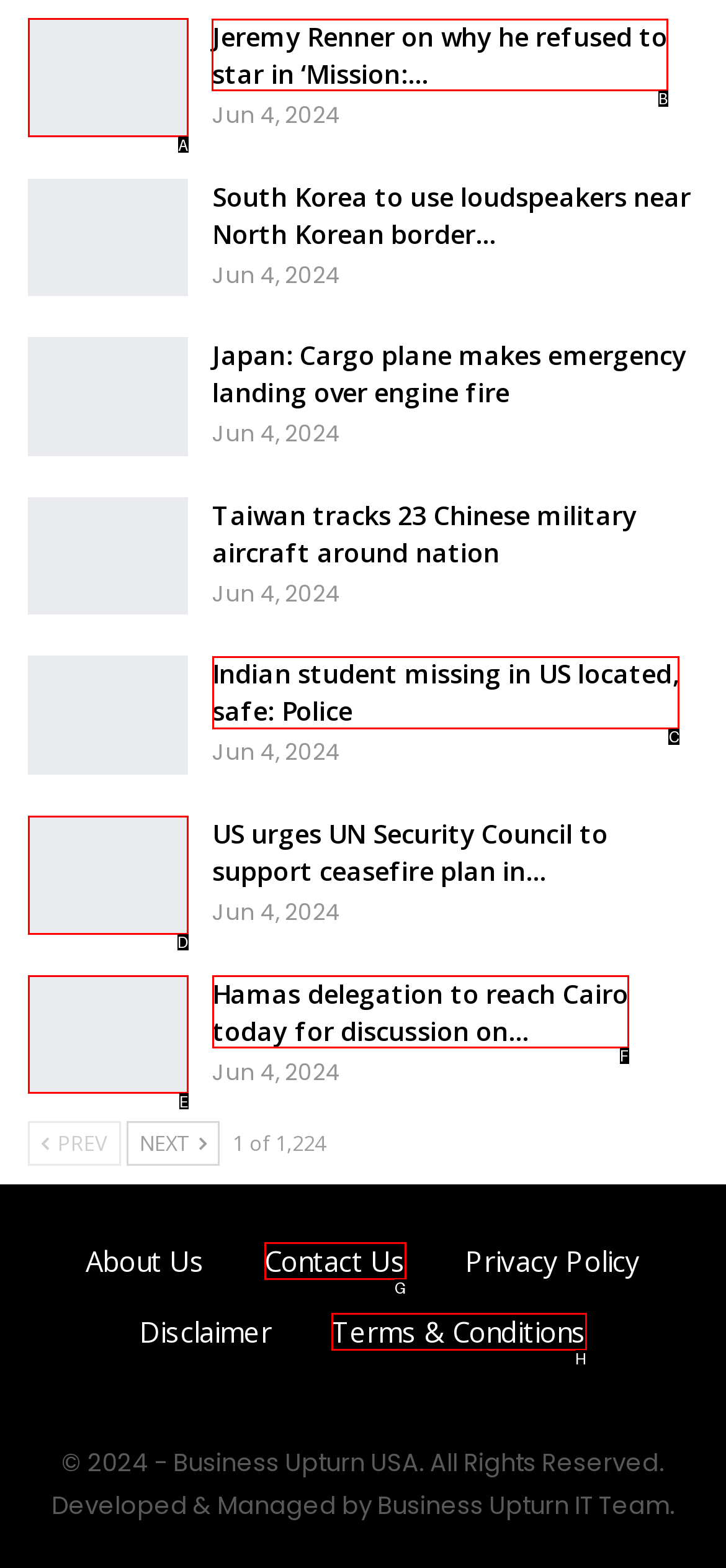Select the appropriate HTML element that needs to be clicked to finish the task: Click on the link to read about Jeremy Renner refusing to star in ‘Mission:…'
Reply with the letter of the chosen option.

B